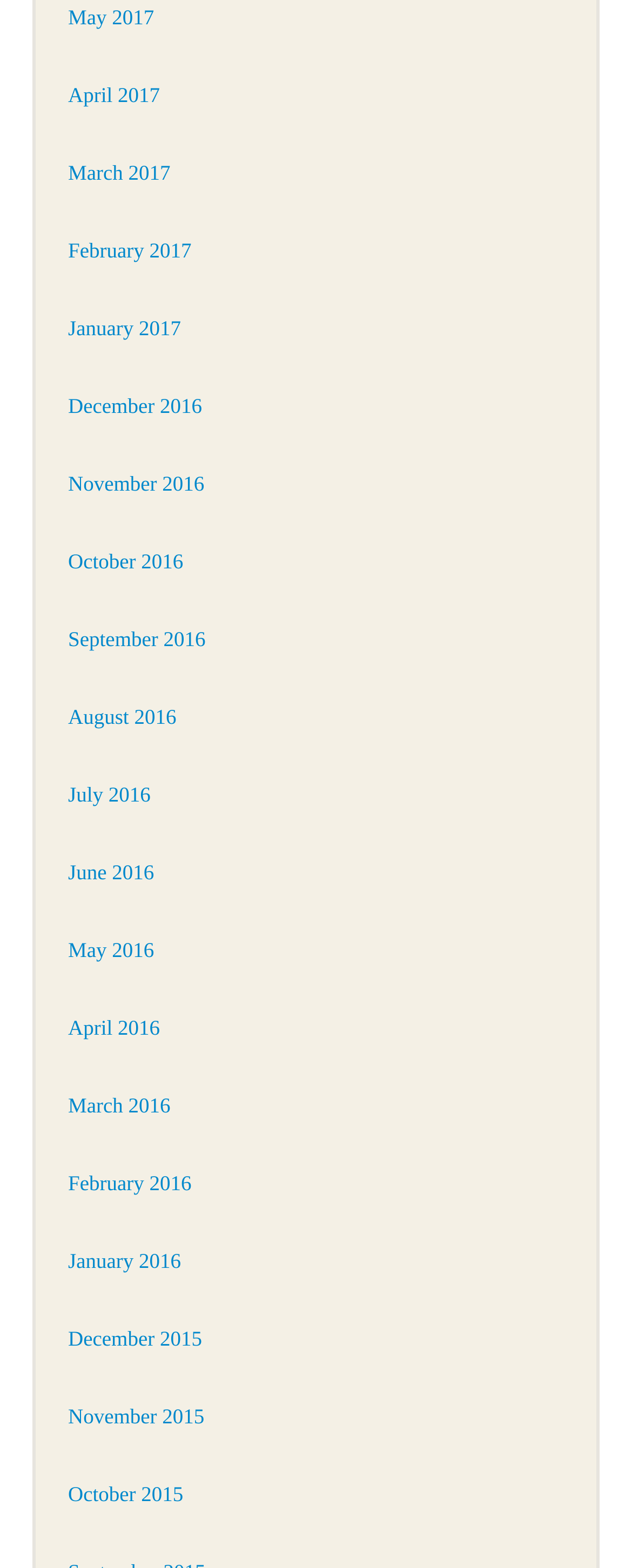Kindly provide the bounding box coordinates of the section you need to click on to fulfill the given instruction: "Start Inici".

None